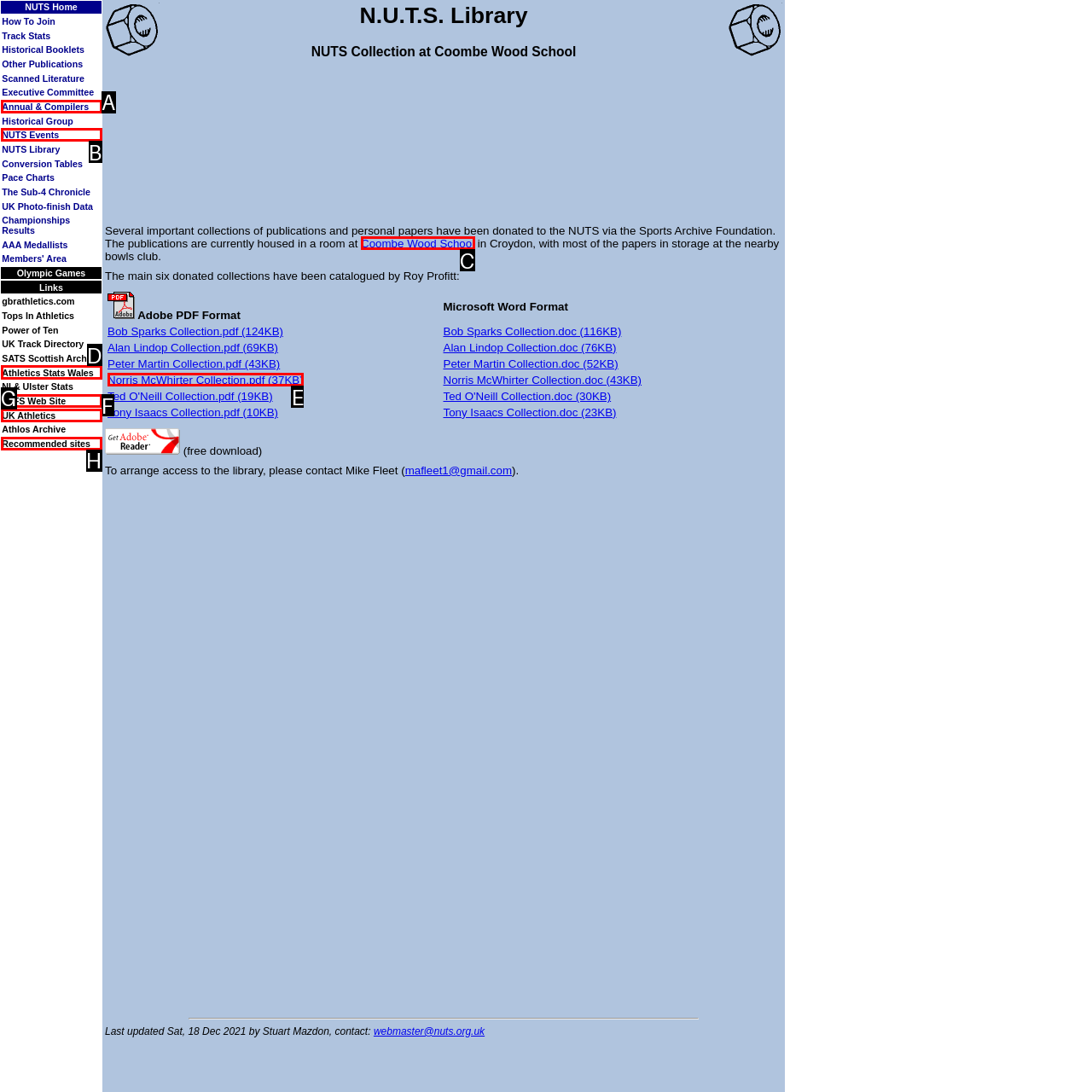Find the appropriate UI element to complete the task: Explore Athletics Stats Wales. Indicate your choice by providing the letter of the element.

D